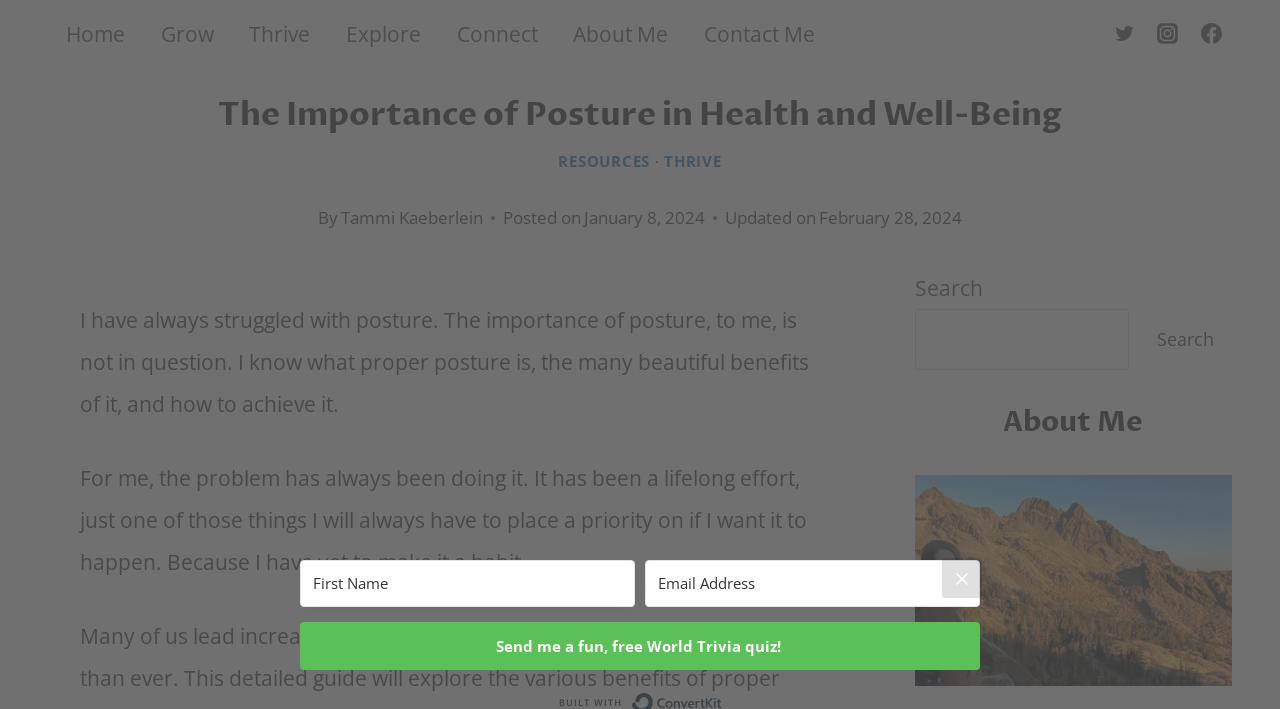Explain the features and main sections of the webpage comprehensively.

The webpage is about the importance of posture in health and well-being. At the top, there is a primary navigation menu with links to "Home", "Grow", "Thrive", "Explore", "Connect", "About Me", and "Contact Me". Below the navigation menu, there are social media links to Twitter, Instagram, and Facebook, each accompanied by an icon.

The main content of the webpage starts with a heading that reads "The Importance of Posture in Health and Well-Being". Below the heading, there are links to "RESOURCES" and "THRIVE", separated by a dot. The author's name, "Tammi Kaeberlein", is mentioned, along with the date the article was posted and updated.

The main article discusses the importance of posture, with the author sharing their personal struggles with maintaining good posture. The text is divided into two paragraphs, with the first paragraph explaining the benefits of good posture and the second paragraph discussing the challenges of making it a habit.

On the right side of the webpage, there is a search bar with a search button. Below the search bar, there is a heading that reads "About Me", accompanied by a figure or image. 

At the bottom of the webpage, there is a form with two text boxes, one for "First Name" and one for "Email Address", along with a button that reads "Send me a fun, free World Trivia quiz!". There is also a "Close" button with an accompanying image.